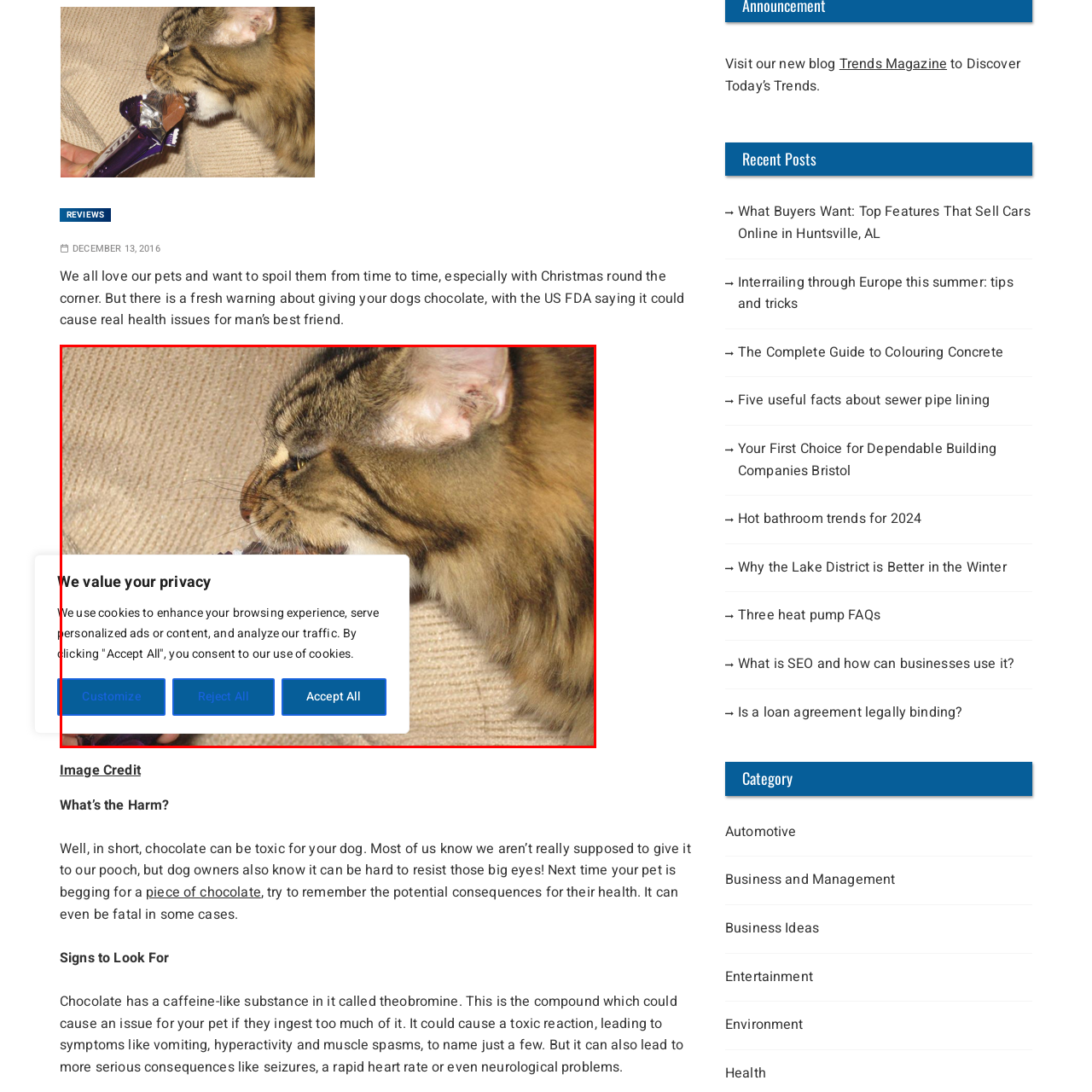Detail the contents of the image within the red outline in an elaborate manner.

The image features a close-up of a cat, its face prominent against a textured background, which appears to be an upholstered surface. The cat shows a curious expression, highlighting its whiskers and distinct fur patterns. Superimposed on the image is a privacy notice that emphasizes the use of cookies for enhancing the browsing experience. The notice informs users of options to customize settings or accept all data usage, with buttons clearly labeled "Customize," "Reject All," and "Accept All." This combination captures both the appeal of pet imagery and the modern digital concern for privacy.